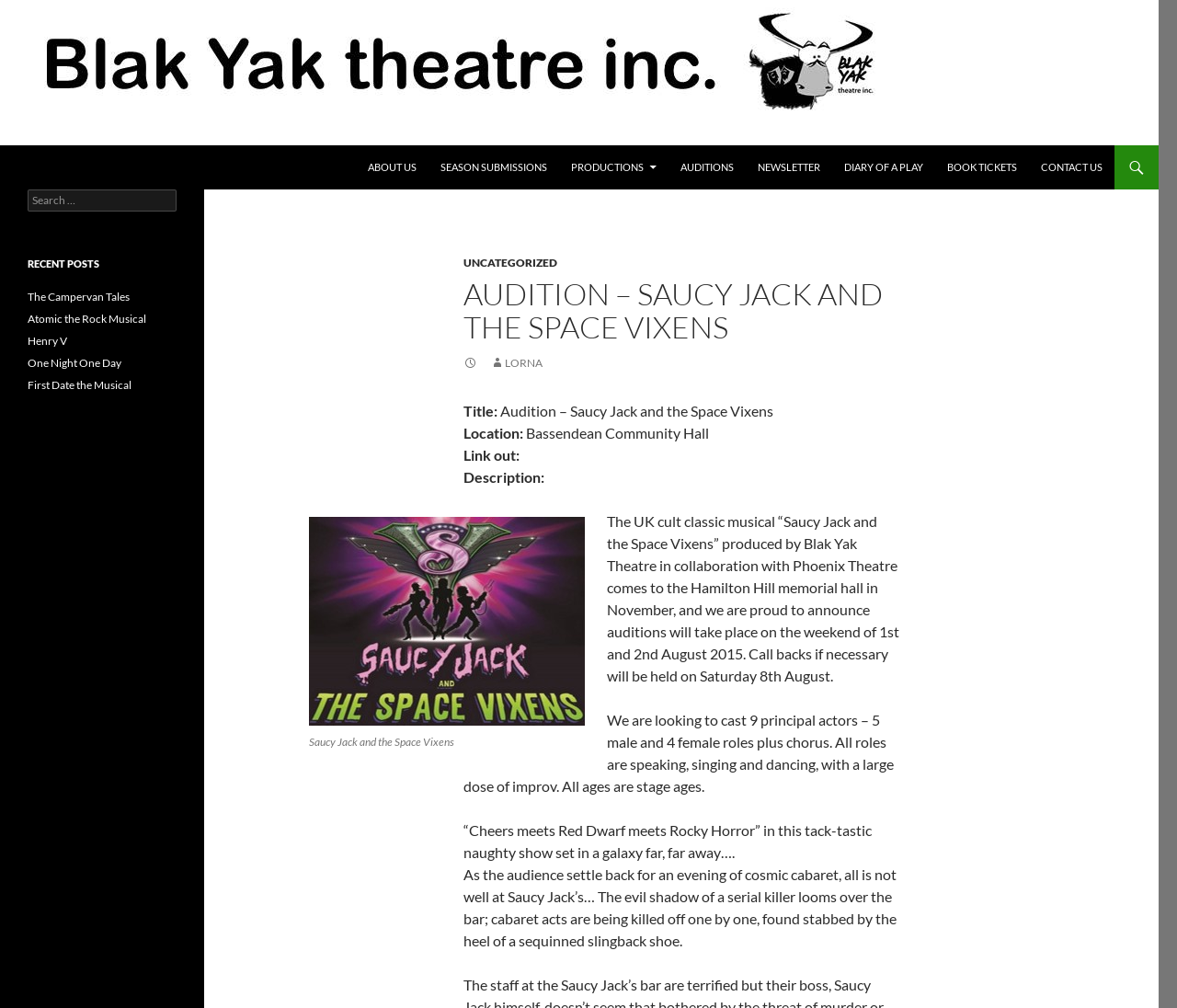Pinpoint the bounding box coordinates for the area that should be clicked to perform the following instruction: "Click on the 'AUDITIONS' link".

[0.569, 0.144, 0.633, 0.188]